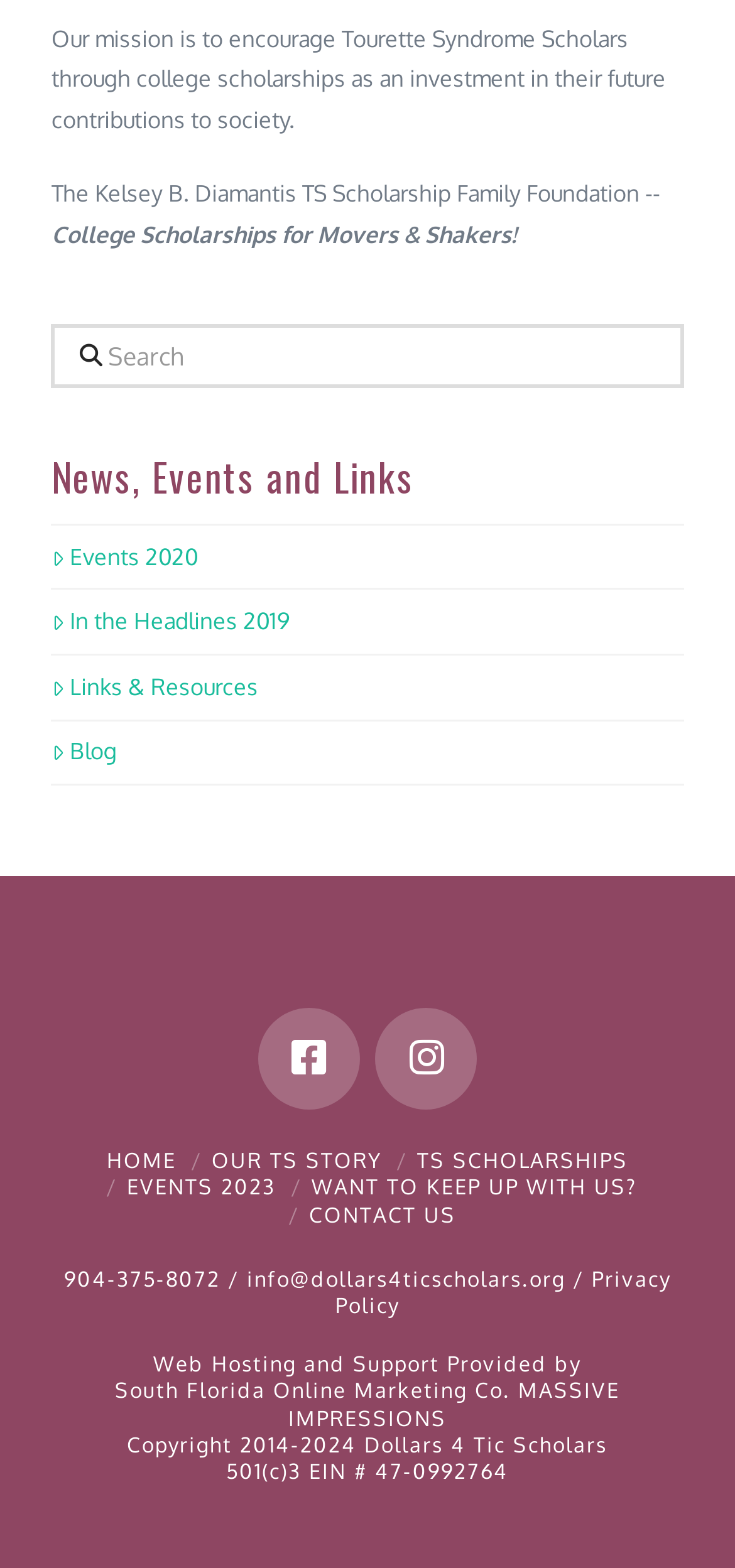Please determine the bounding box coordinates of the element's region to click in order to carry out the following instruction: "Contact us". The coordinates should be four float numbers between 0 and 1, i.e., [left, top, right, bottom].

[0.42, 0.766, 0.62, 0.783]